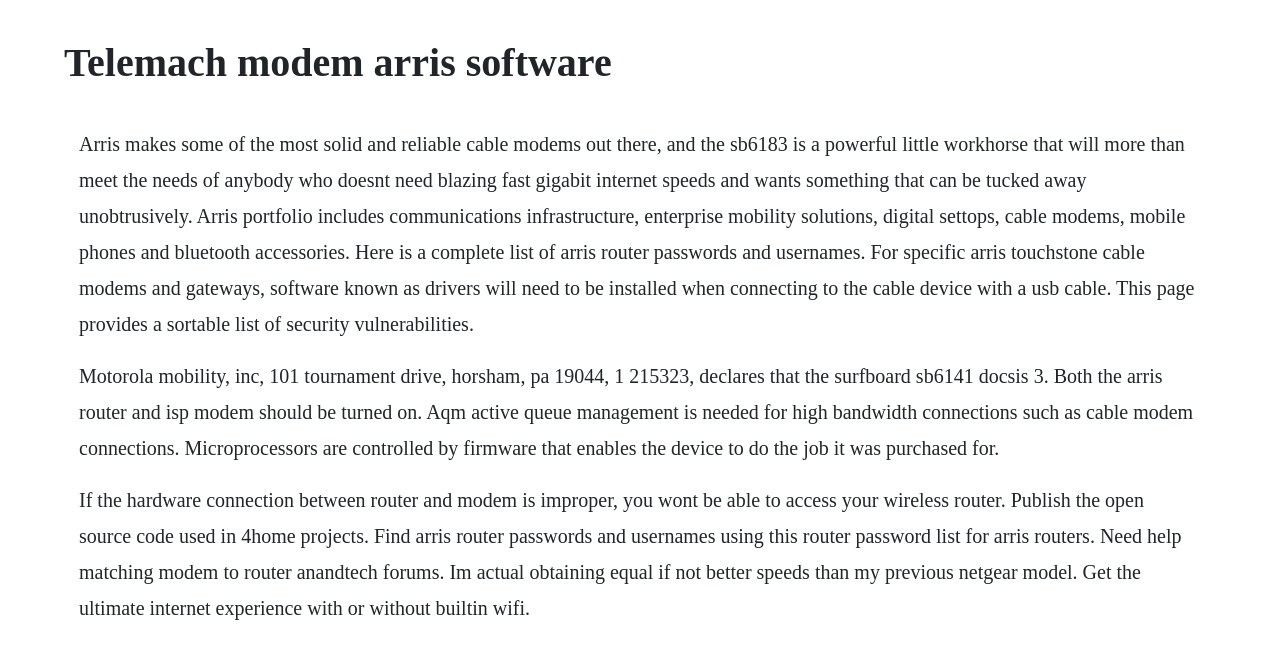Extract the primary headline from the webpage and present its text.

Telemach modem arris software